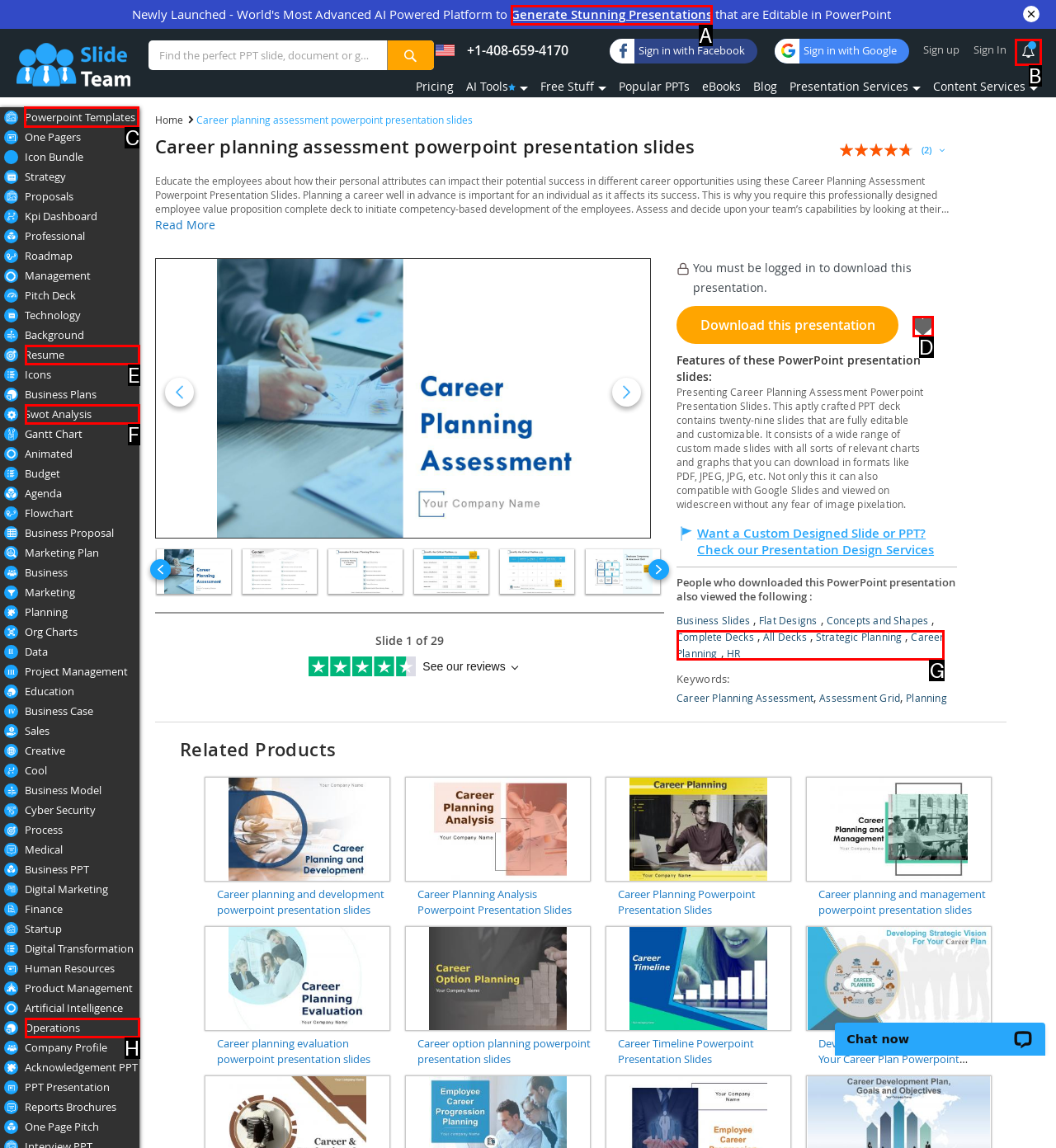Among the marked elements in the screenshot, which letter corresponds to the UI element needed for the task: Explore PowerPoint templates?

C